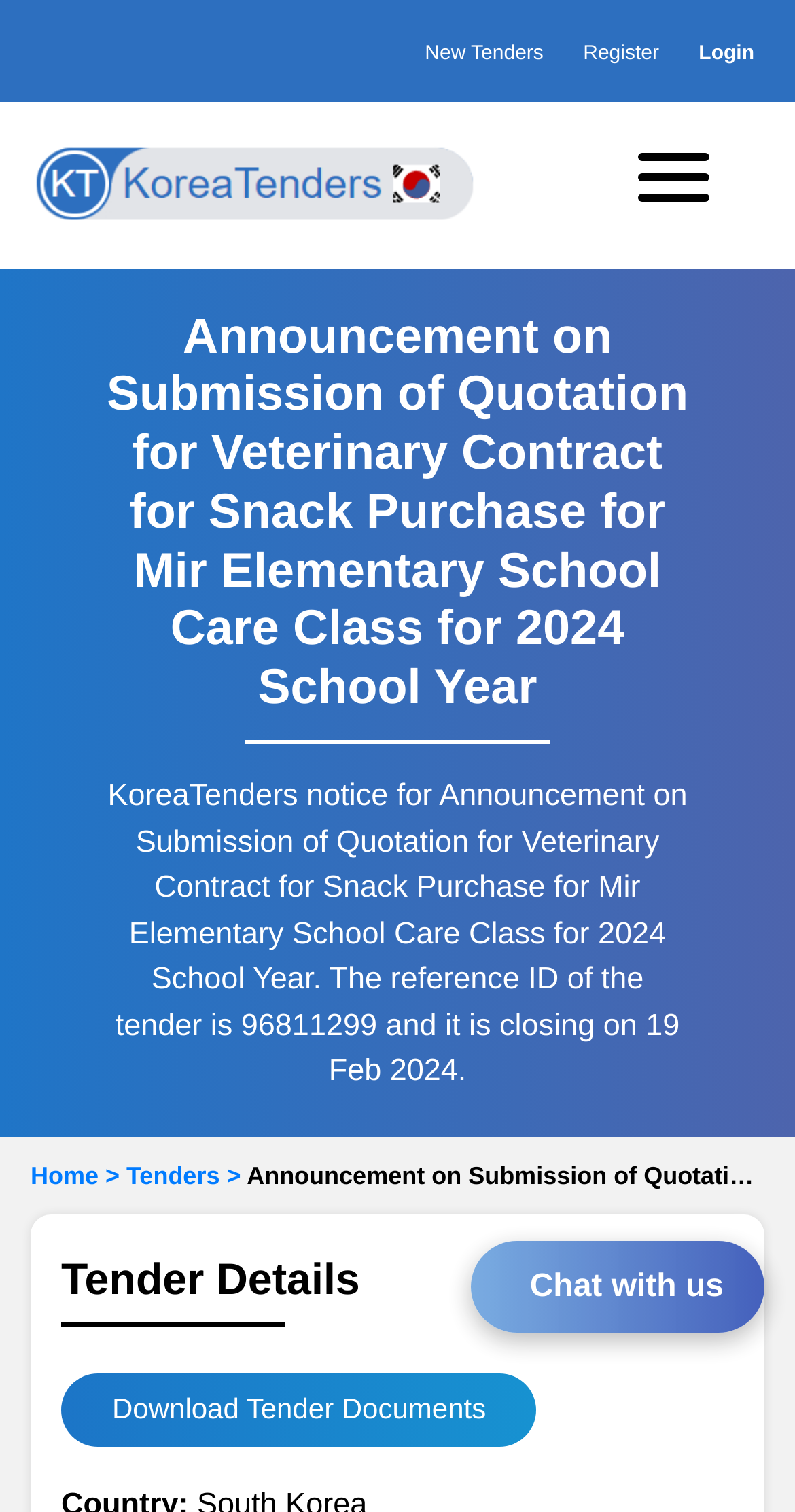Determine the bounding box for the UI element that matches this description: "alt="KoreaTenders"".

[0.038, 0.093, 0.603, 0.151]